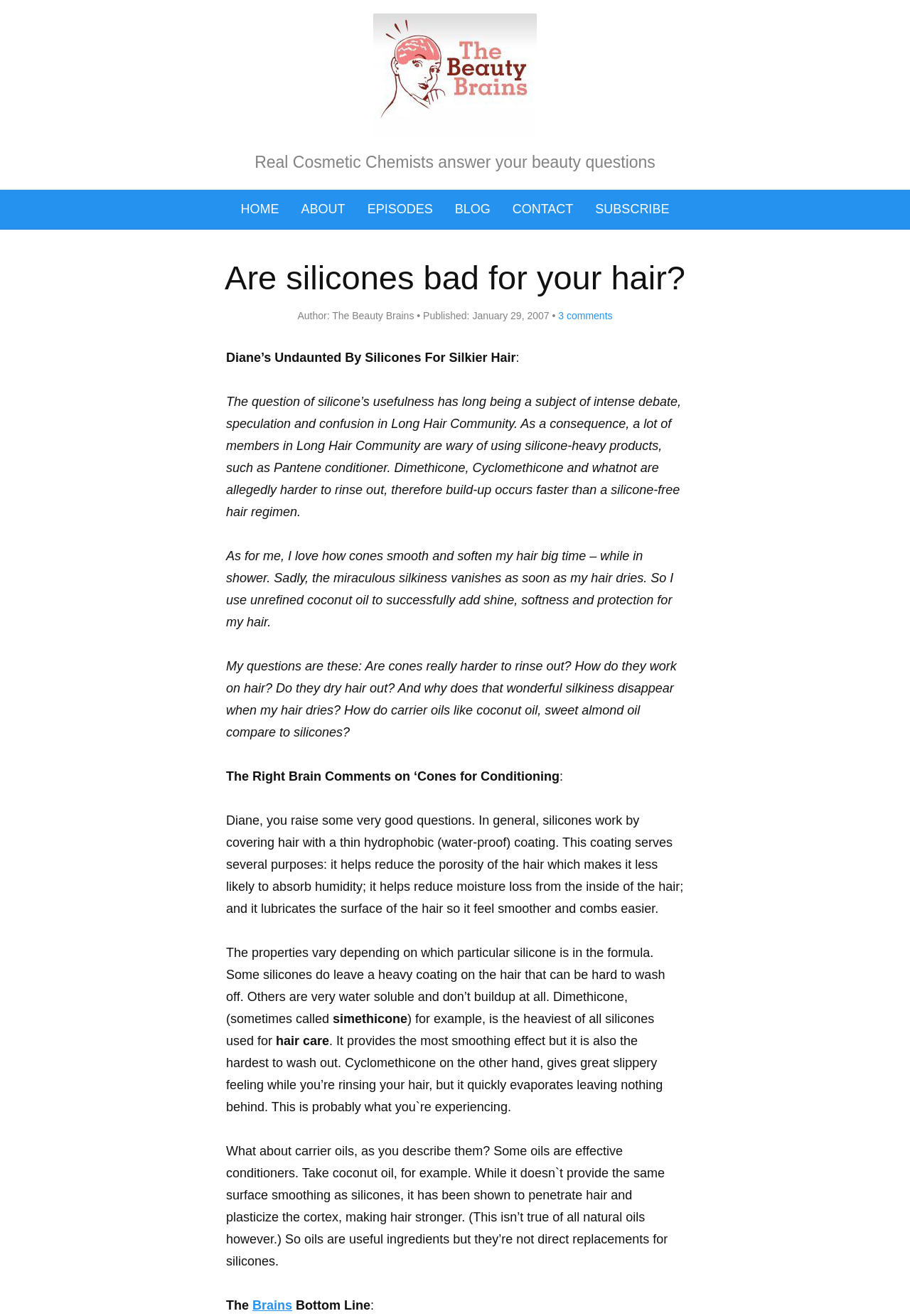Who is the author of the article?
Provide a one-word or short-phrase answer based on the image.

The Beauty Brains